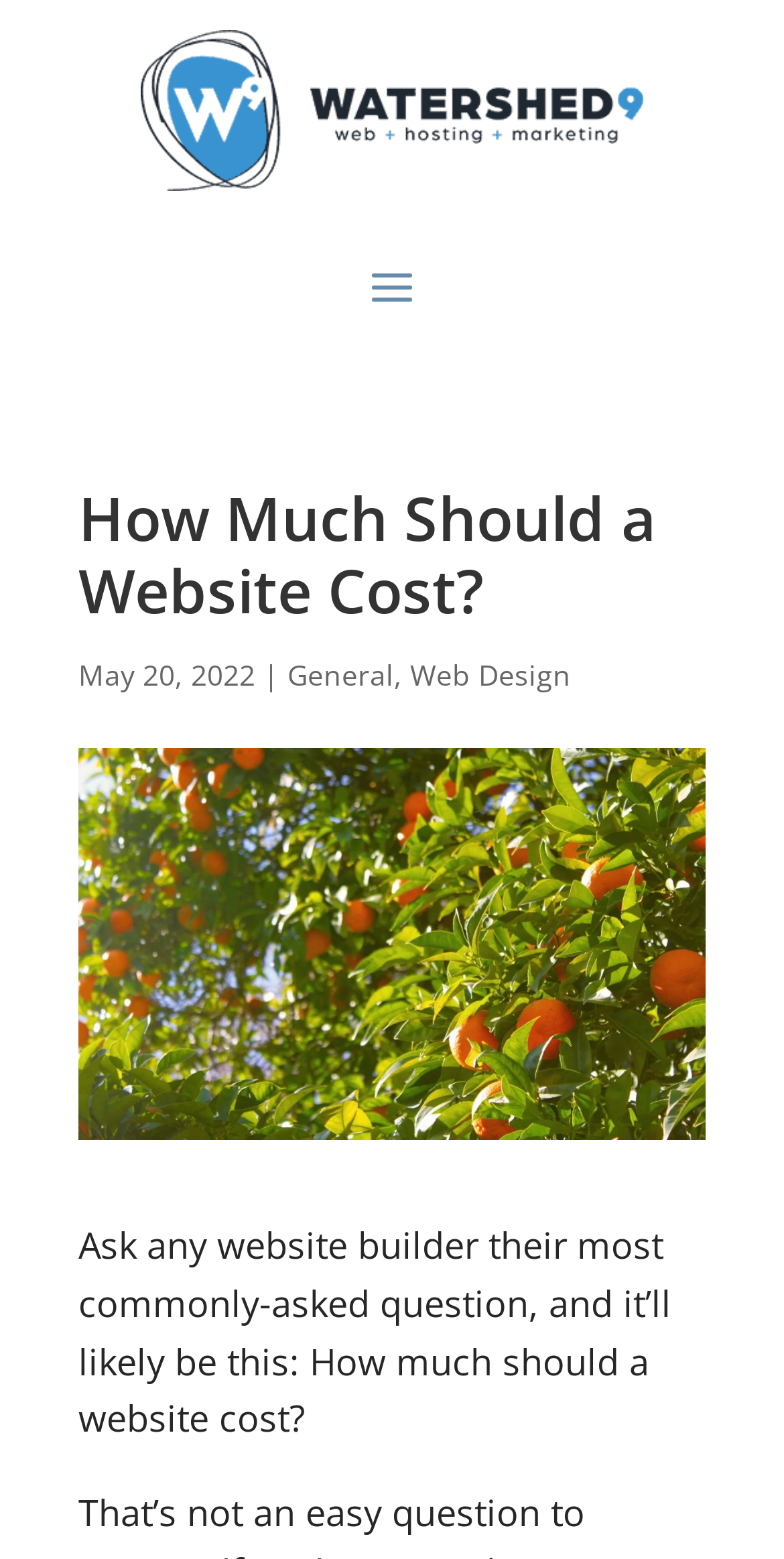Reply to the question with a brief word or phrase: What is the image below the main heading?

Website Cost Like an Orange Grove